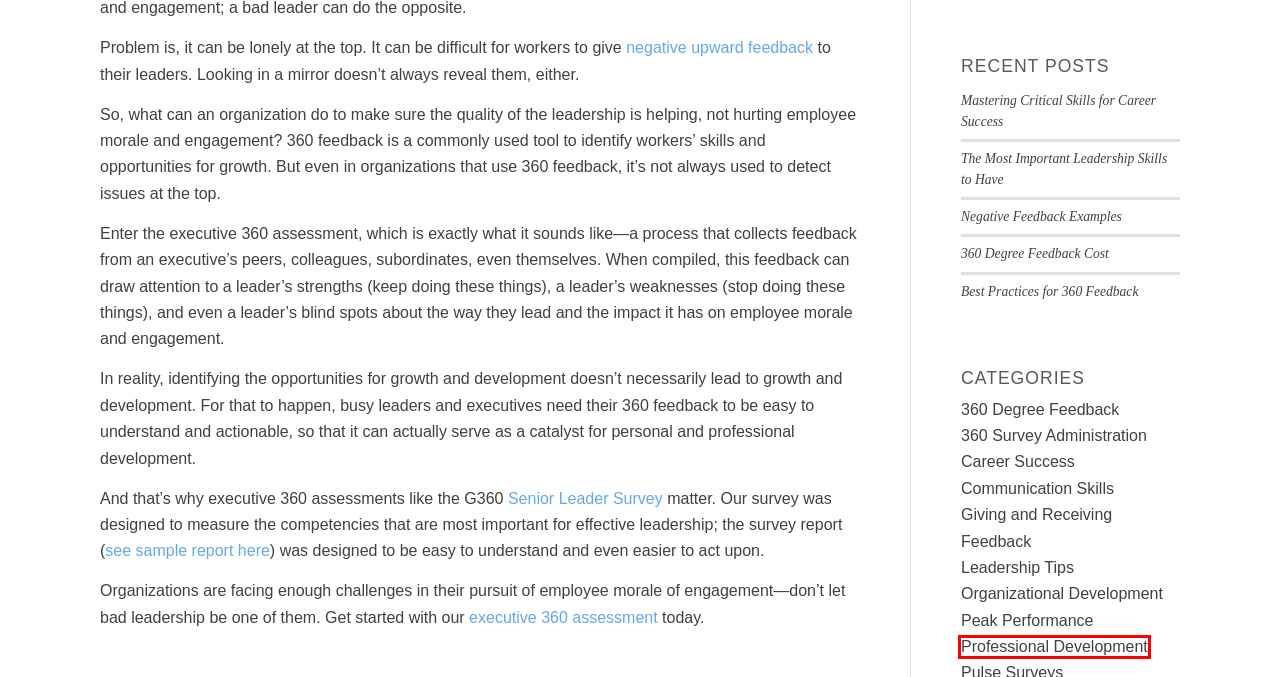Inspect the screenshot of a webpage with a red rectangle bounding box. Identify the webpage description that best corresponds to the new webpage after clicking the element inside the bounding box. Here are the candidates:
A. Professional Development Tips - G360 Surveys
B. How to Achieve Peak Performance Individually & Organizationally
C. Pro Tips: How to Give Negative Upward Feedback (With Examples)
D. Best Practices for 360 Feedback - G360 Surveys
E. Organizational Development Tips - G360 Surveys
F. Career Success Tips & Resources - G360 Surveys
G. 360 Degree Feedback Cost - G360 Surveys
H. Communication Skills to Improve Worklife - G360 Surveys

A